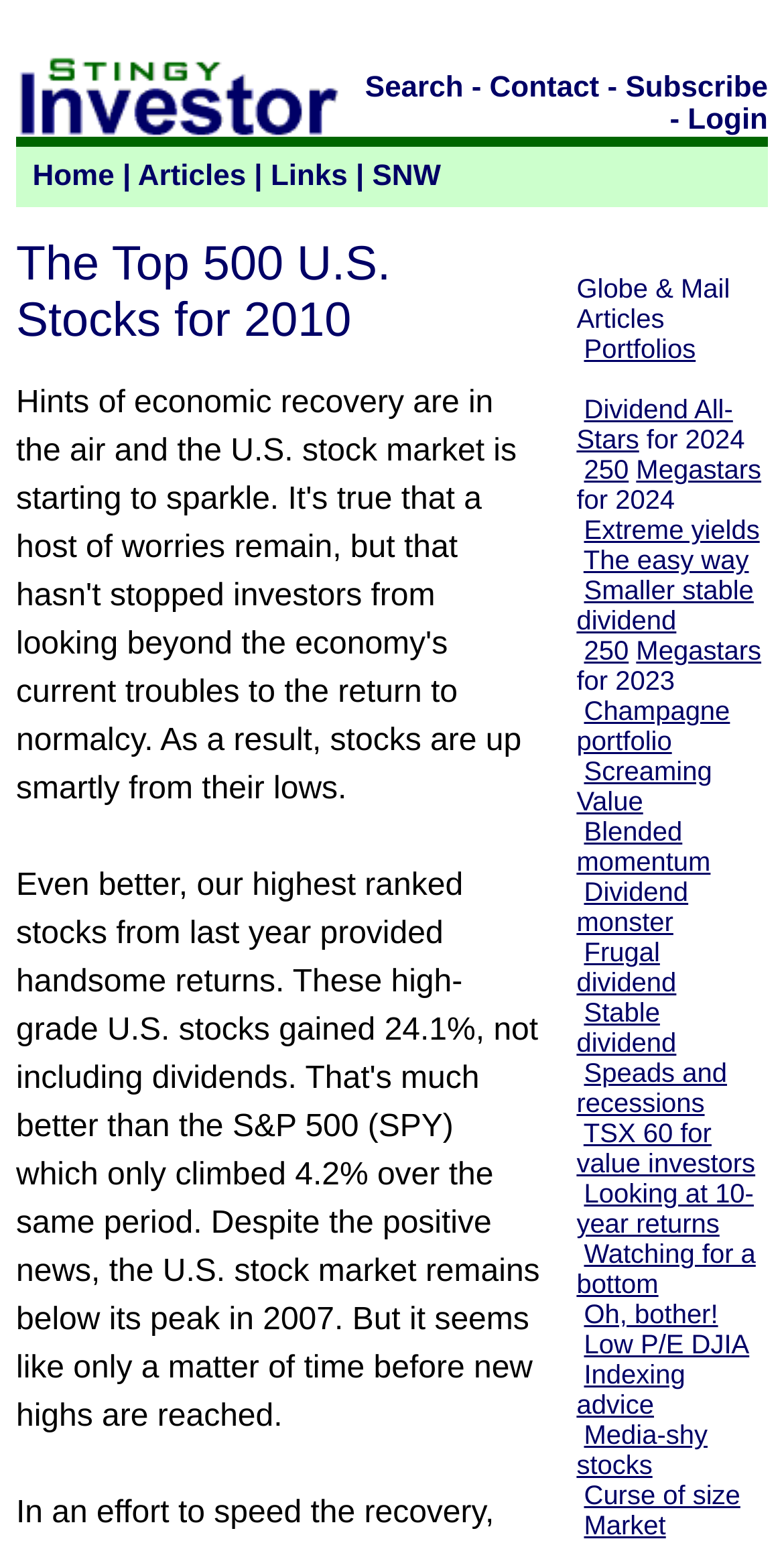How many columns are in the top navigation bar?
Based on the screenshot, answer the question with a single word or phrase.

4